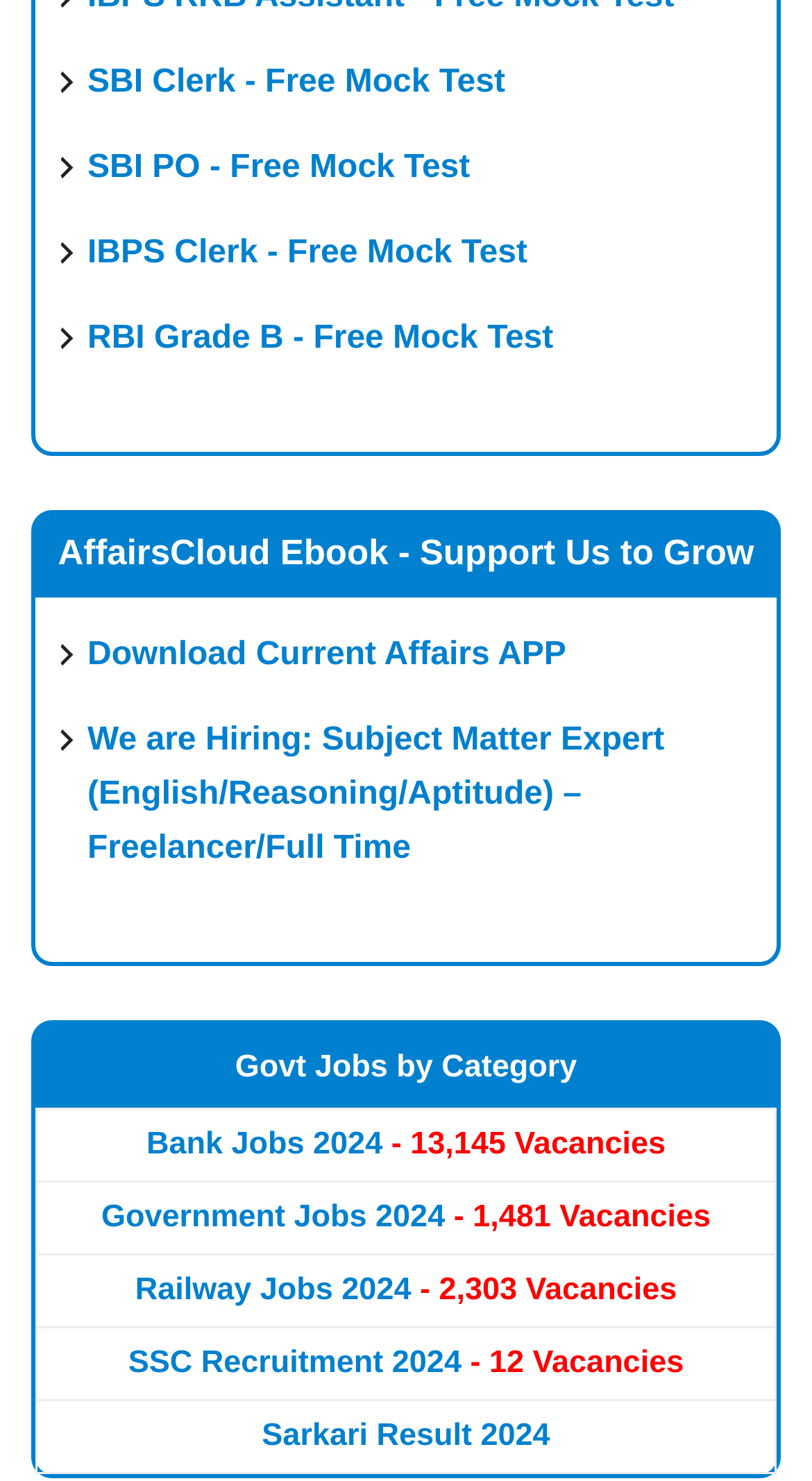Determine the bounding box for the described UI element: "Sarkari Result 2024".

[0.323, 0.928, 0.677, 0.952]